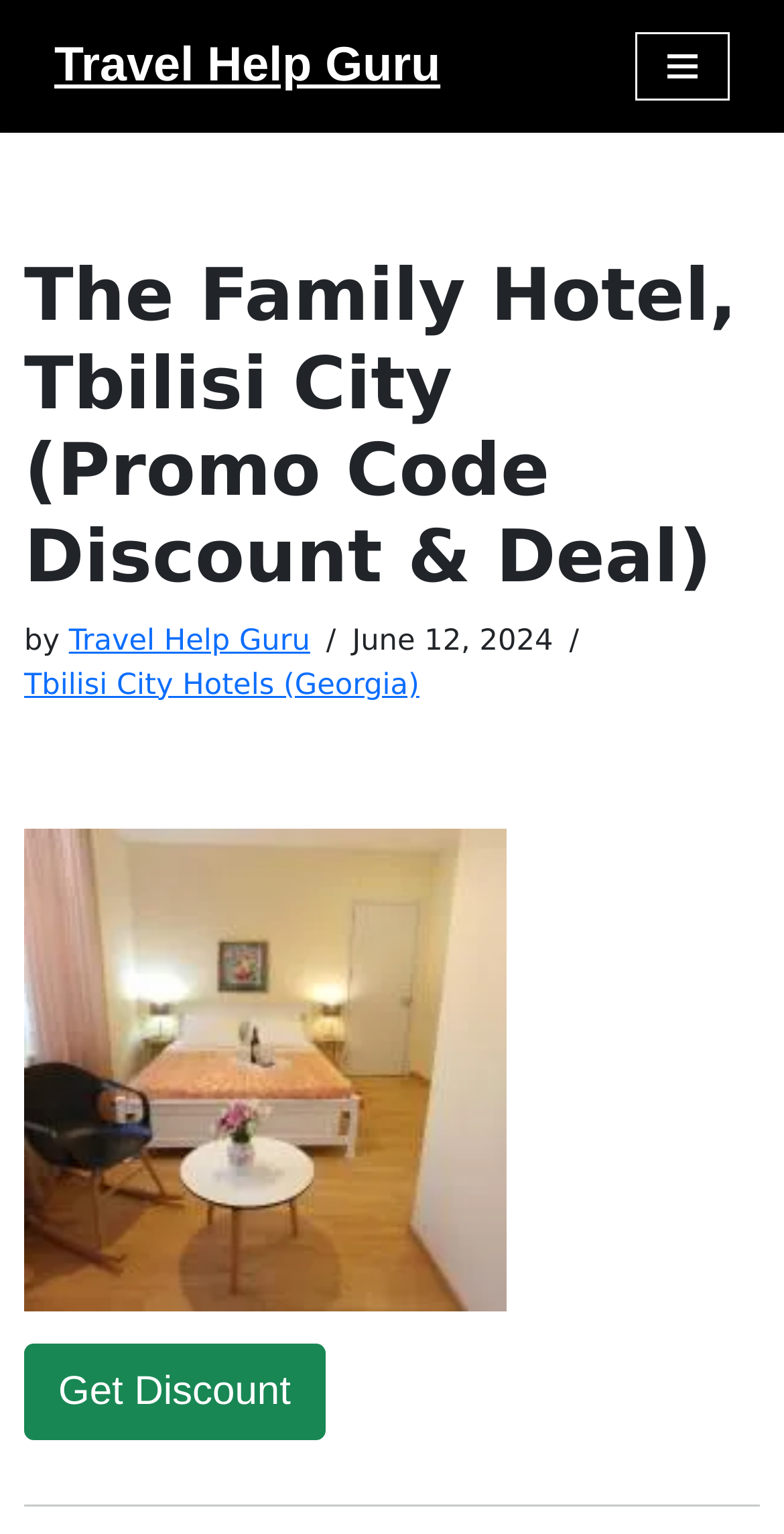What can be done with the promo code?
Provide a one-word or short-phrase answer based on the image.

Get Discount